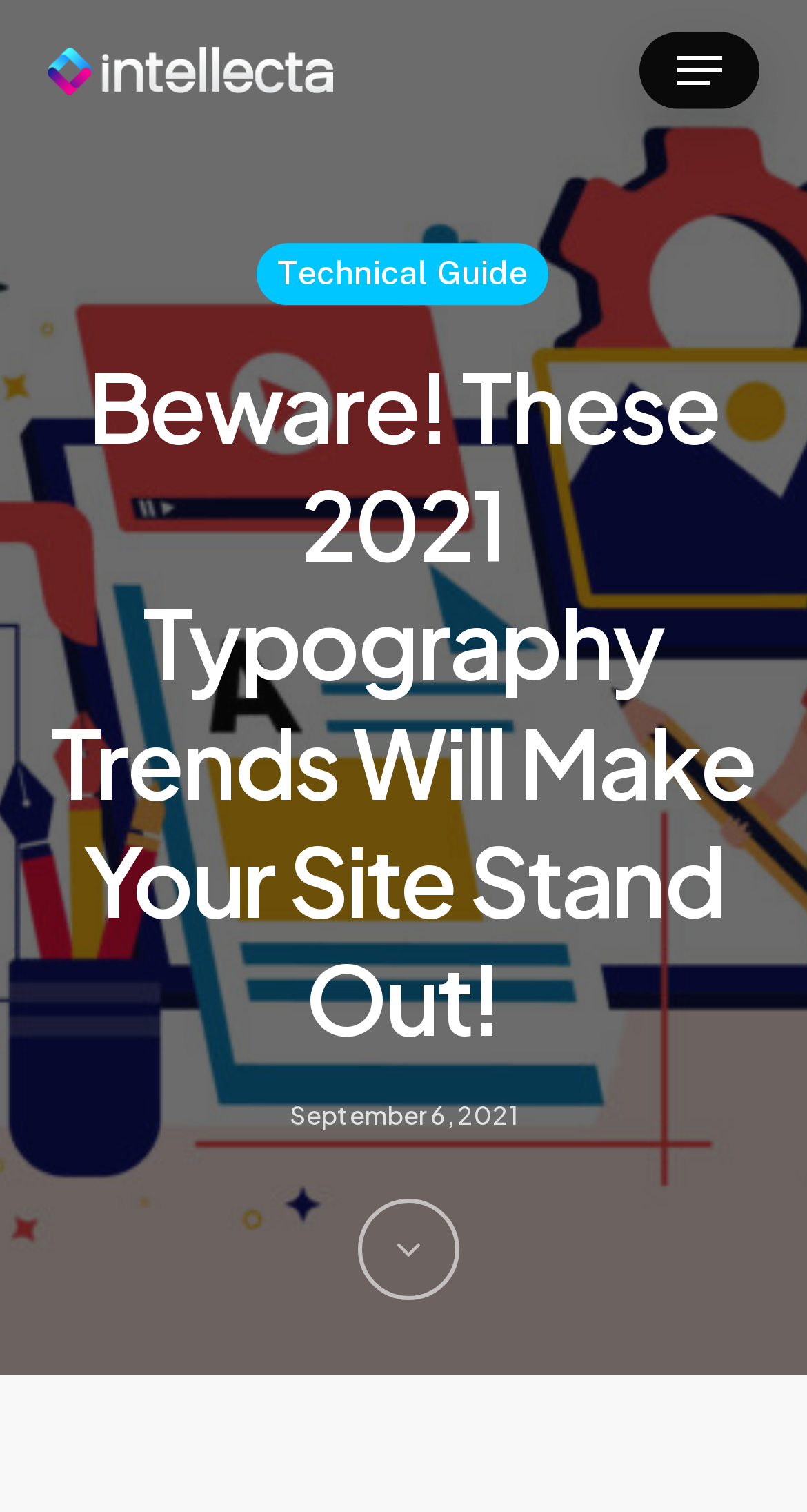Please reply with a single word or brief phrase to the question: 
What is the purpose of the button at the top right?

Navigation Menu